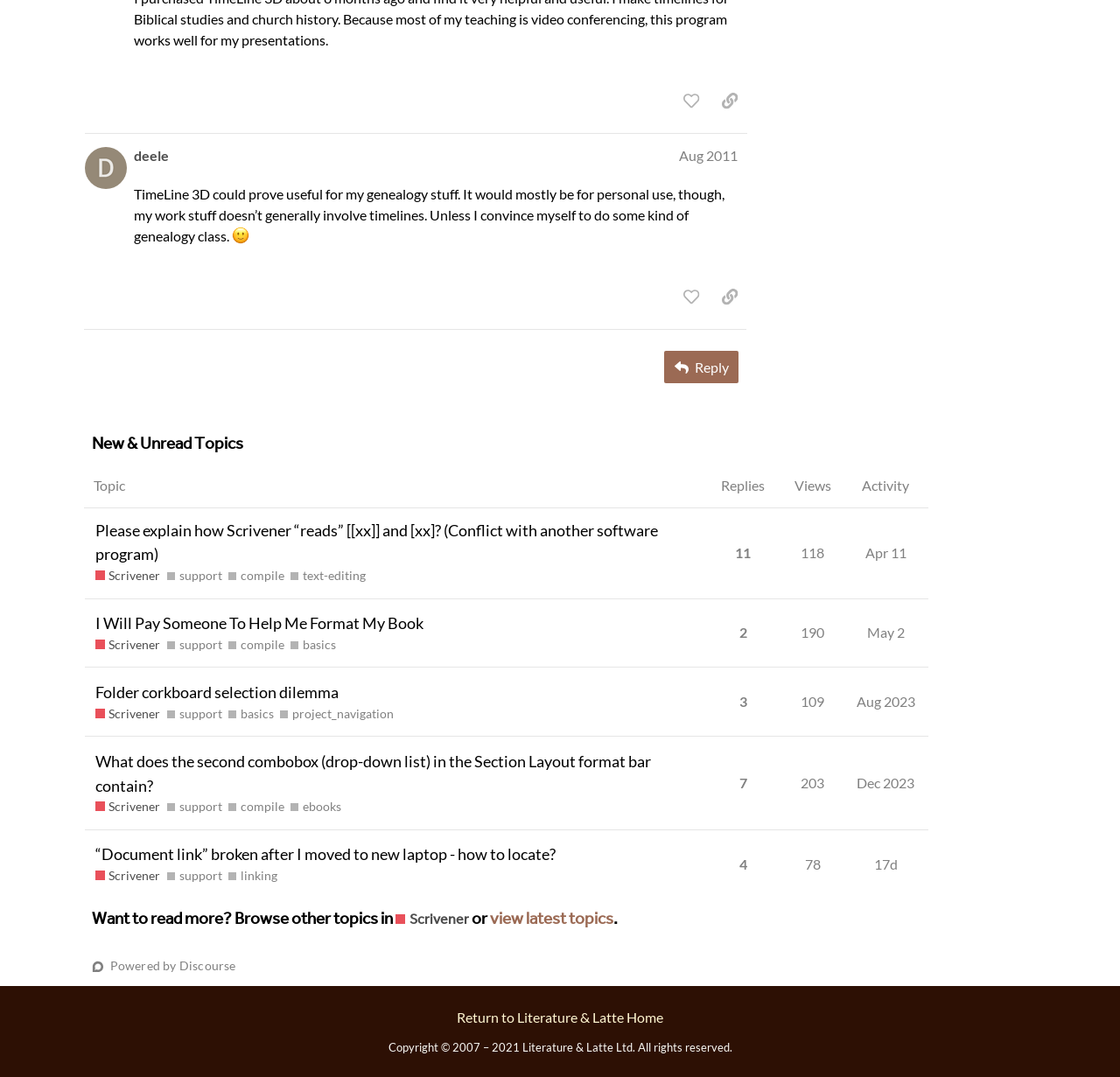Give a concise answer of one word or phrase to the question: 
How many replies does the topic 'Please explain how Scrivener “reads” [[xx]] and [xx]? (Conflict with another software program)' have?

11 replies